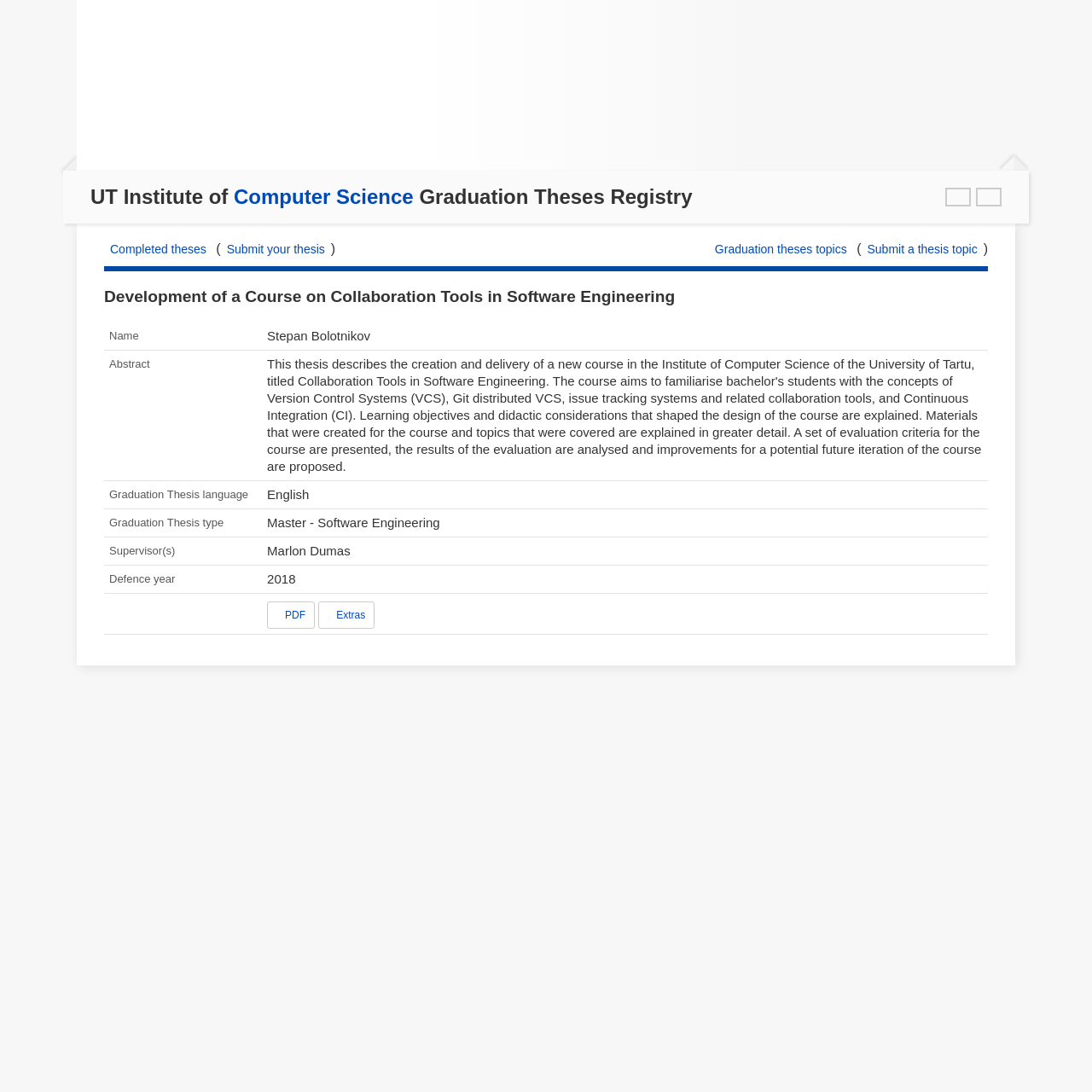Your task is to find and give the main heading text of the webpage.

UT Institute of Computer Science Graduation Theses Registry